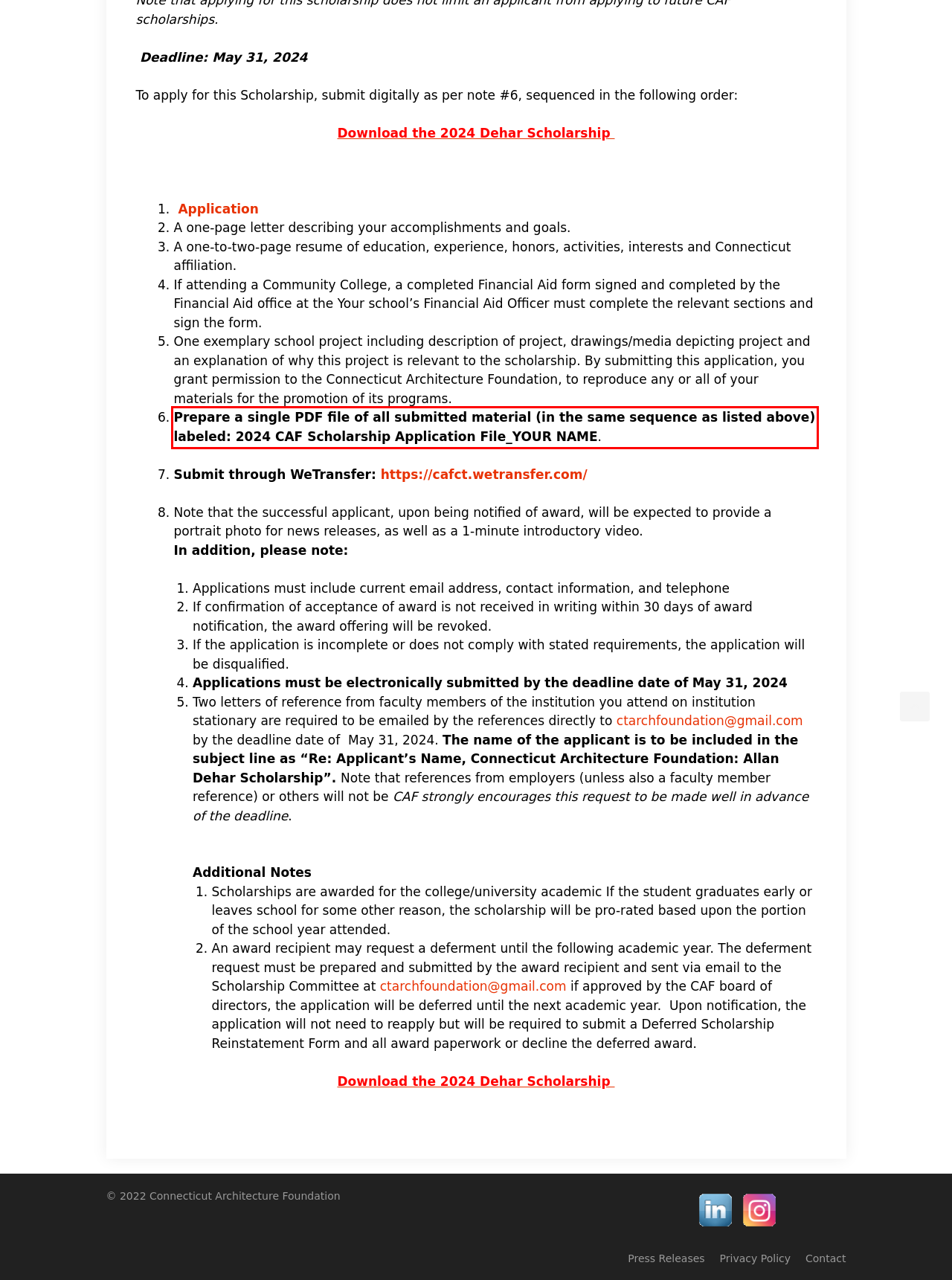Please identify and extract the text content from the UI element encased in a red bounding box on the provided webpage screenshot.

Prepare a single PDF file of all submitted material (in the same sequence as listed above) labeled: 2024 CAF Scholarship Application File_YOUR NAME.